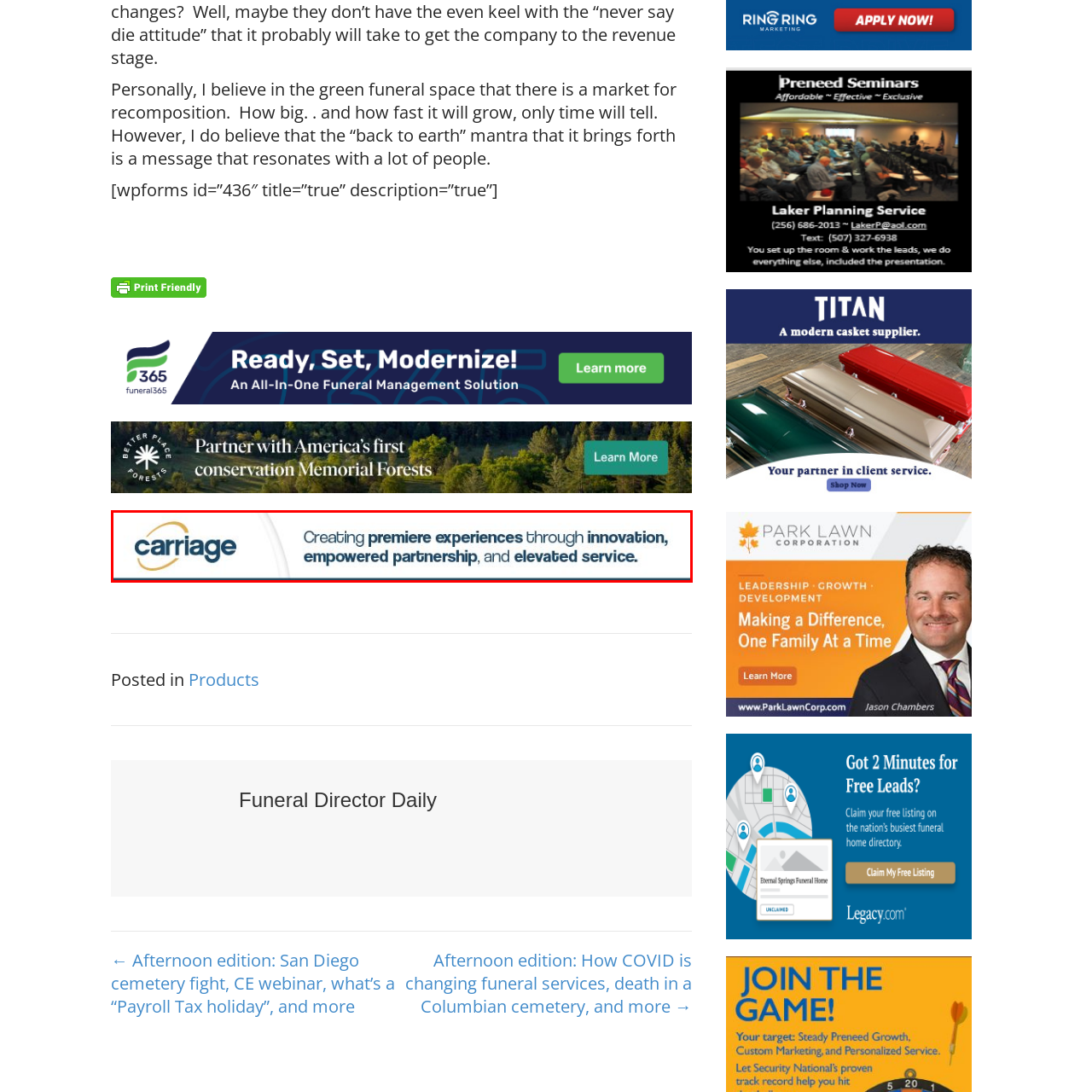What industry is Carriage likely related to?
Look at the image highlighted by the red bounding box and answer the question with a single word or brief phrase.

Funeral industry